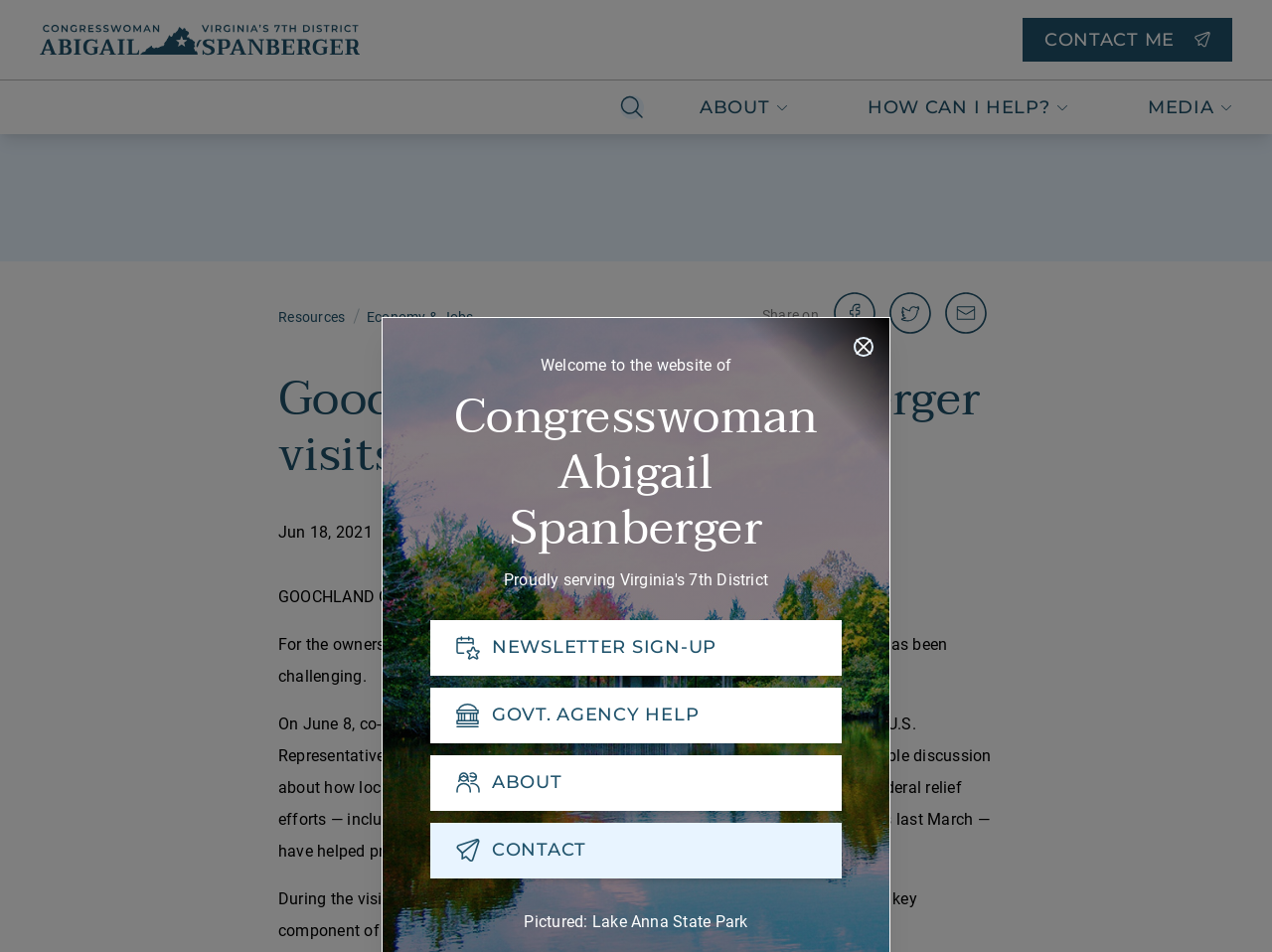Find the bounding box of the web element that fits this description: "GOVT. AGENCY HELP".

[0.338, 0.722, 0.662, 0.781]